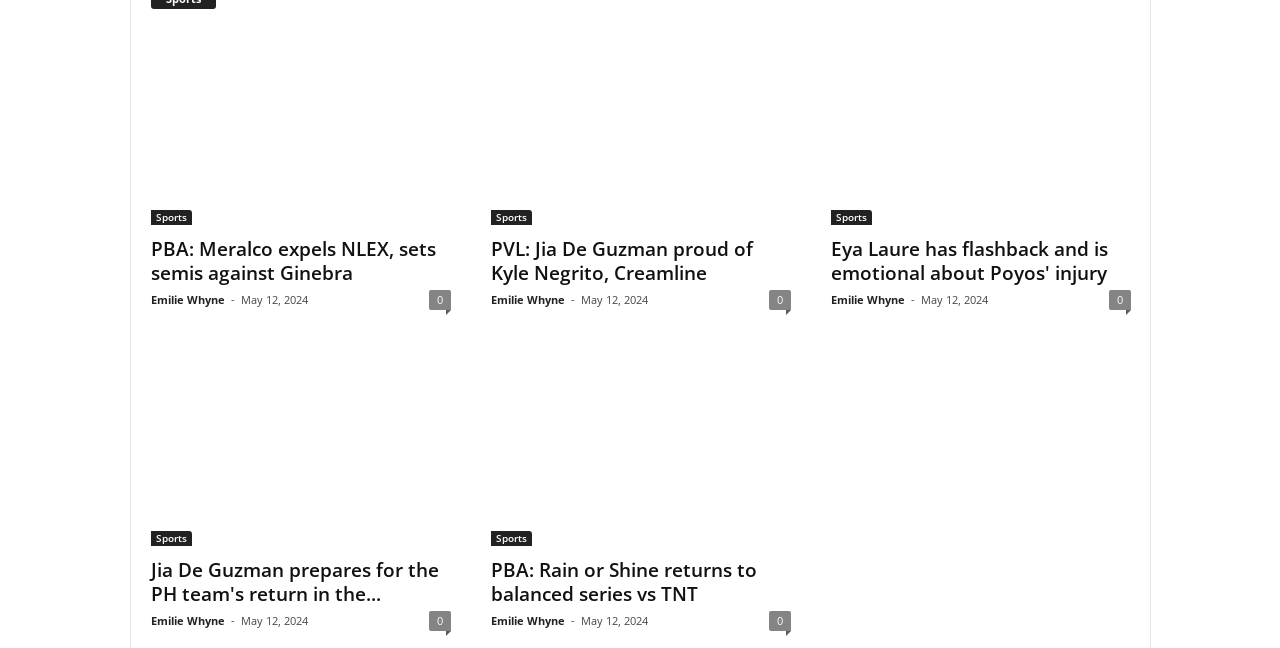Locate the bounding box coordinates of the item that should be clicked to fulfill the instruction: "Read the article about PBA: Rain or Shine returns to balanced series vs TNT".

[0.383, 0.543, 0.618, 0.842]